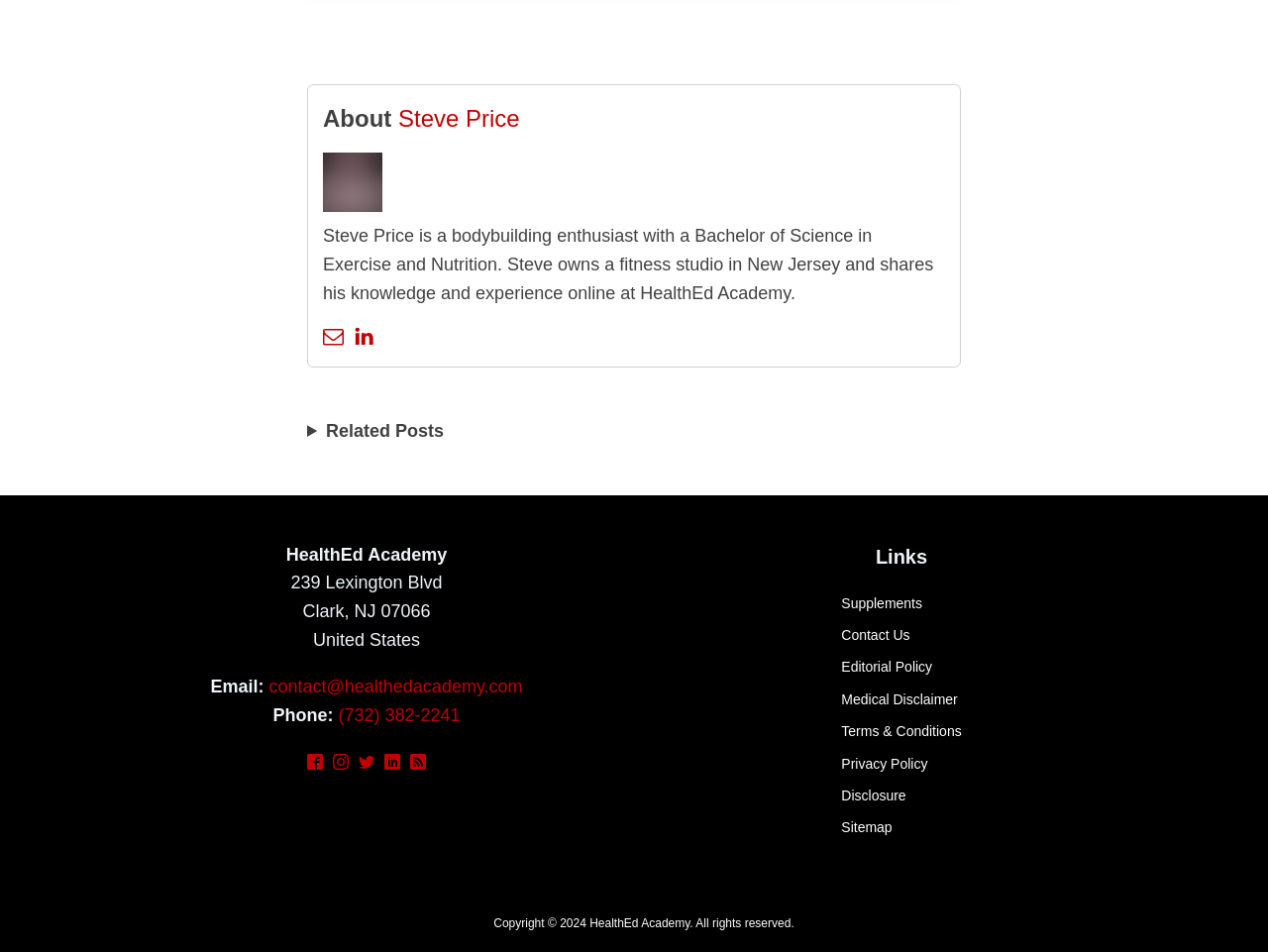What is the copyright year of HealthEd Academy?
Based on the visual details in the image, please answer the question thoroughly.

The webpage has a footer section with a copyright notice, which states 'Copyright © 2024 HealthEd Academy. All rights reserved.'